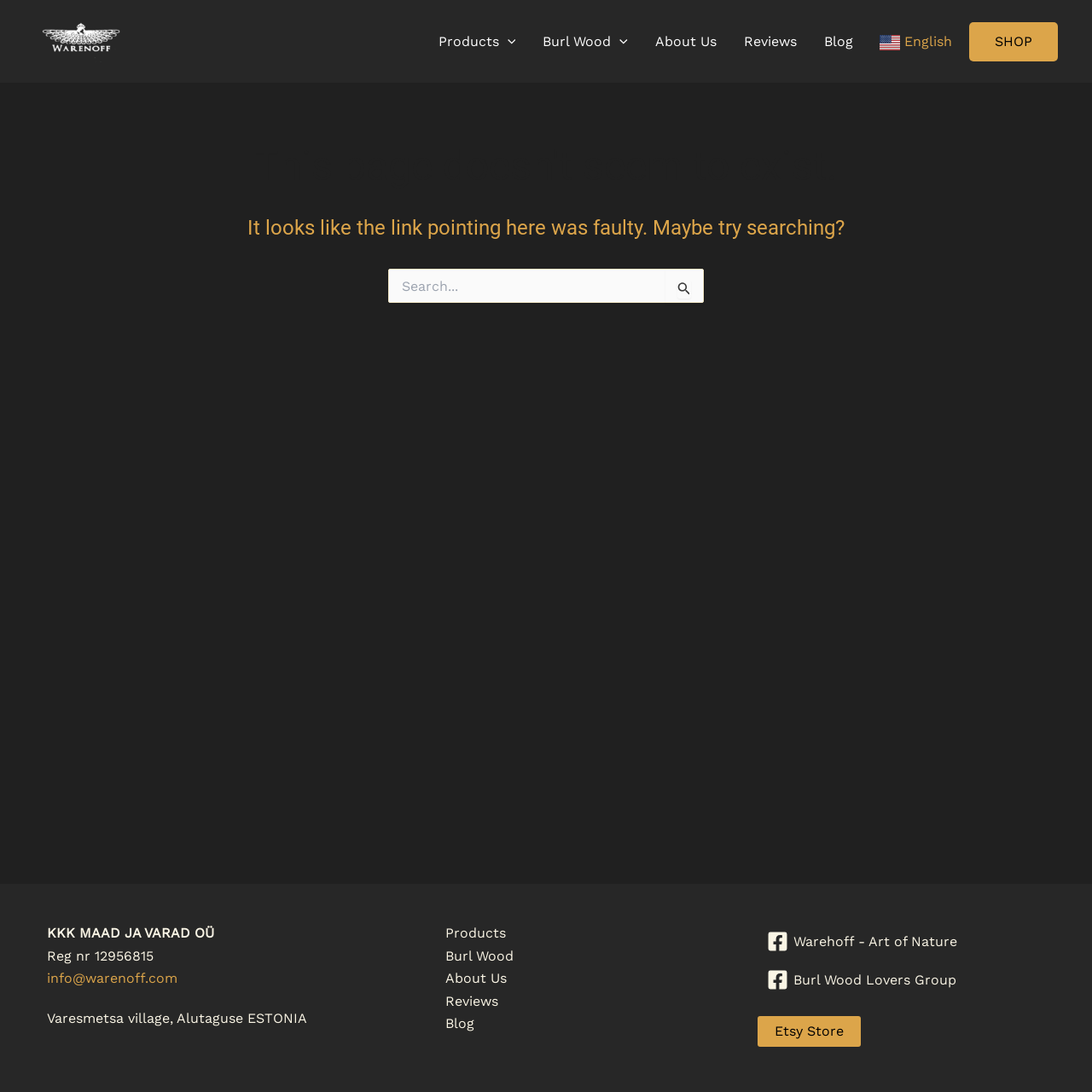Please answer the following question using a single word or phrase: 
How many menu toggles are in the site navigation?

2